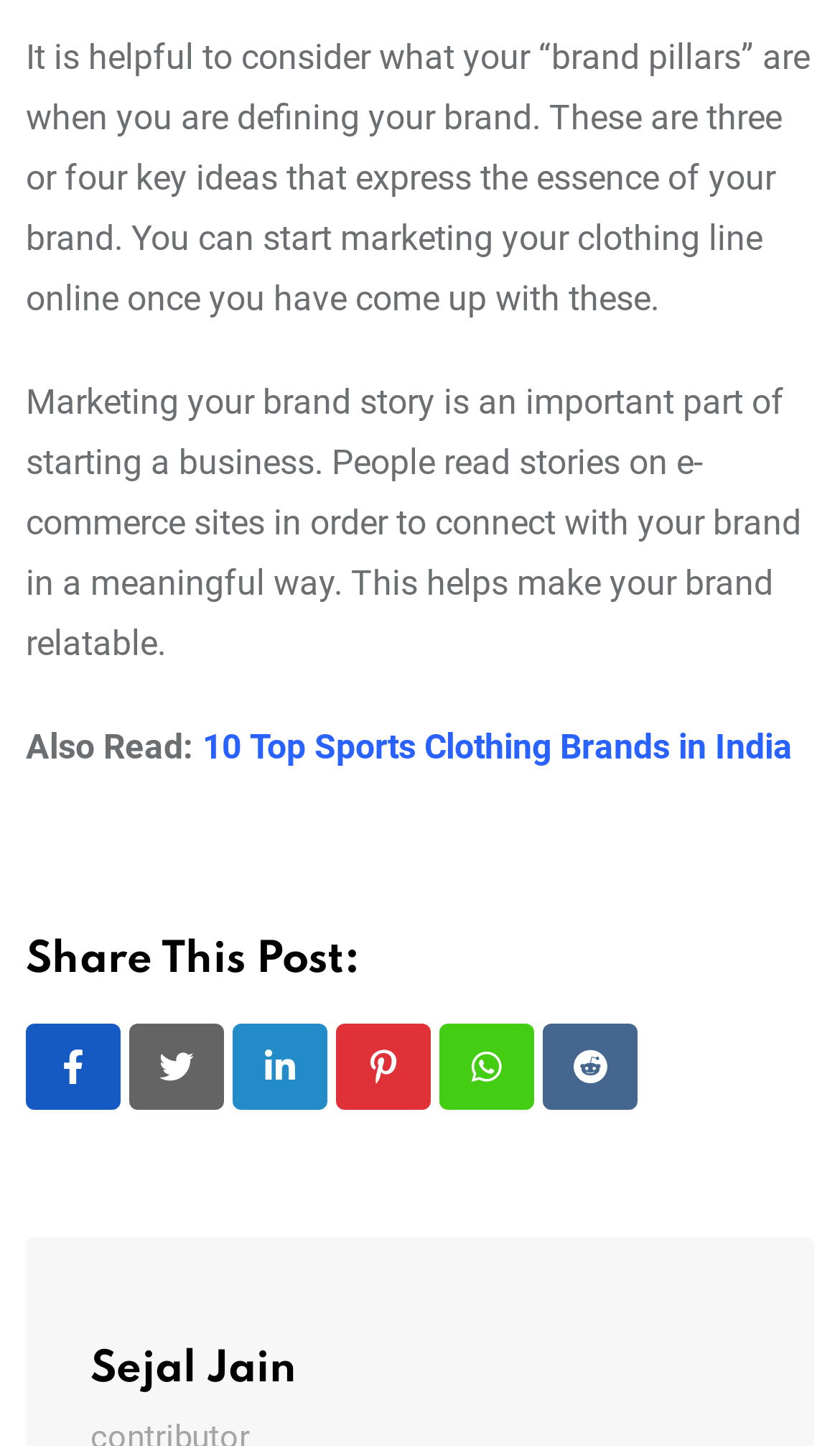What is the author of the post?
Look at the image and answer the question using a single word or phrase.

Sejal Jain